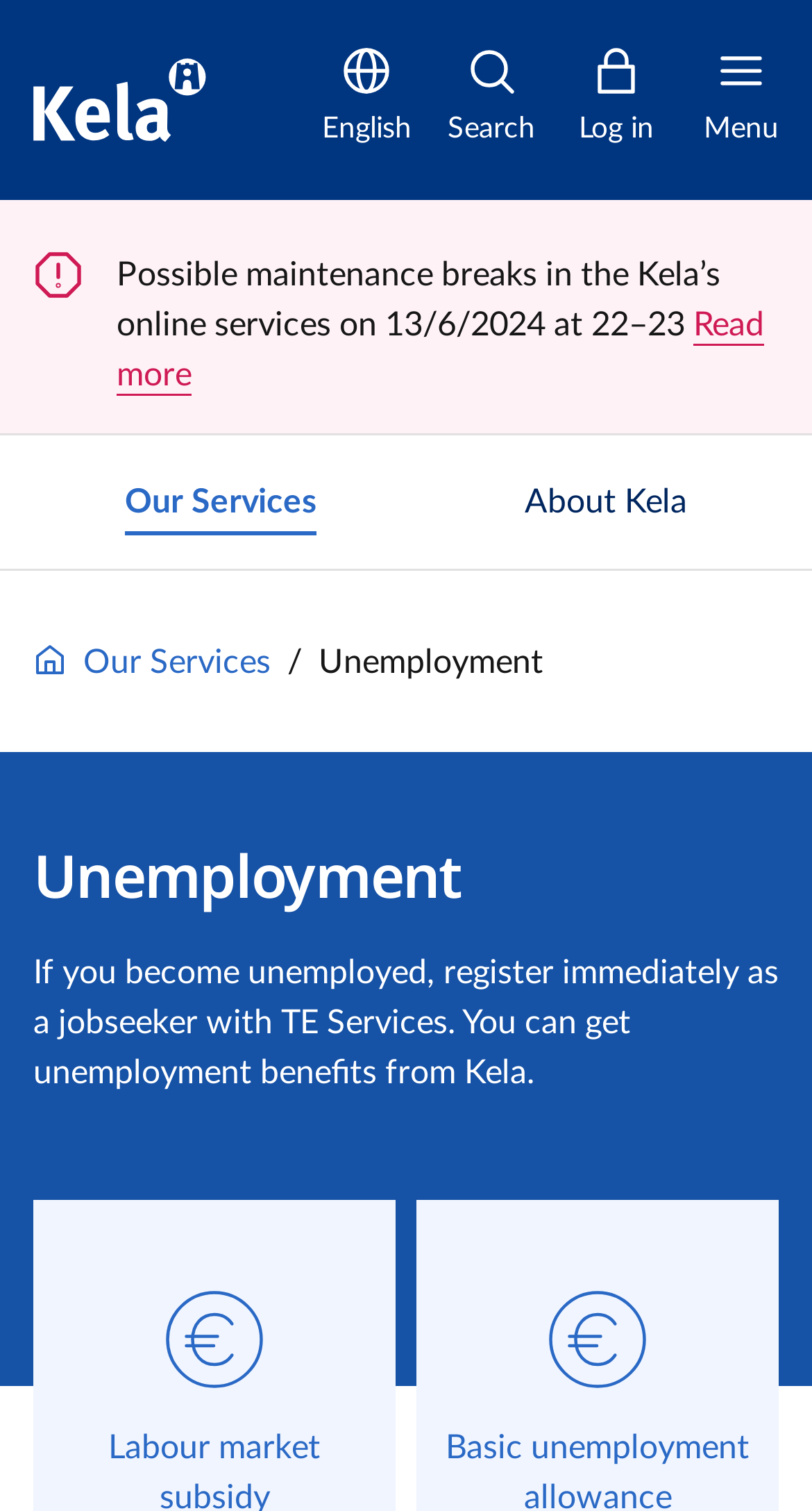Describe the webpage meticulously, covering all significant aspects.

The webpage is about unemployment benefits provided by Kela. At the top left, there is a link to the front page of Kela, accompanied by a small image. Next to it, there is a navigation menu to select a language, with an English option available. A search button and a log-in button are located on the top right, each with an accompanying image.

Below the top navigation bar, there is a notification about possible maintenance breaks in Kela's online services, with a "Read more" link. Underneath, there are three main links: "Our Services", "About Kela", and a "You are here" navigation menu that indicates the current page is about unemployment.

The main content of the page is headed by a title "Unemployment" and a brief description that explains the process of registering as a jobseeker with TE Services to receive unemployment benefits from Kela. There are two images embedded within the text, likely illustrating the process.

Overall, the webpage provides essential information about unemployment benefits and guides users to relevant services.